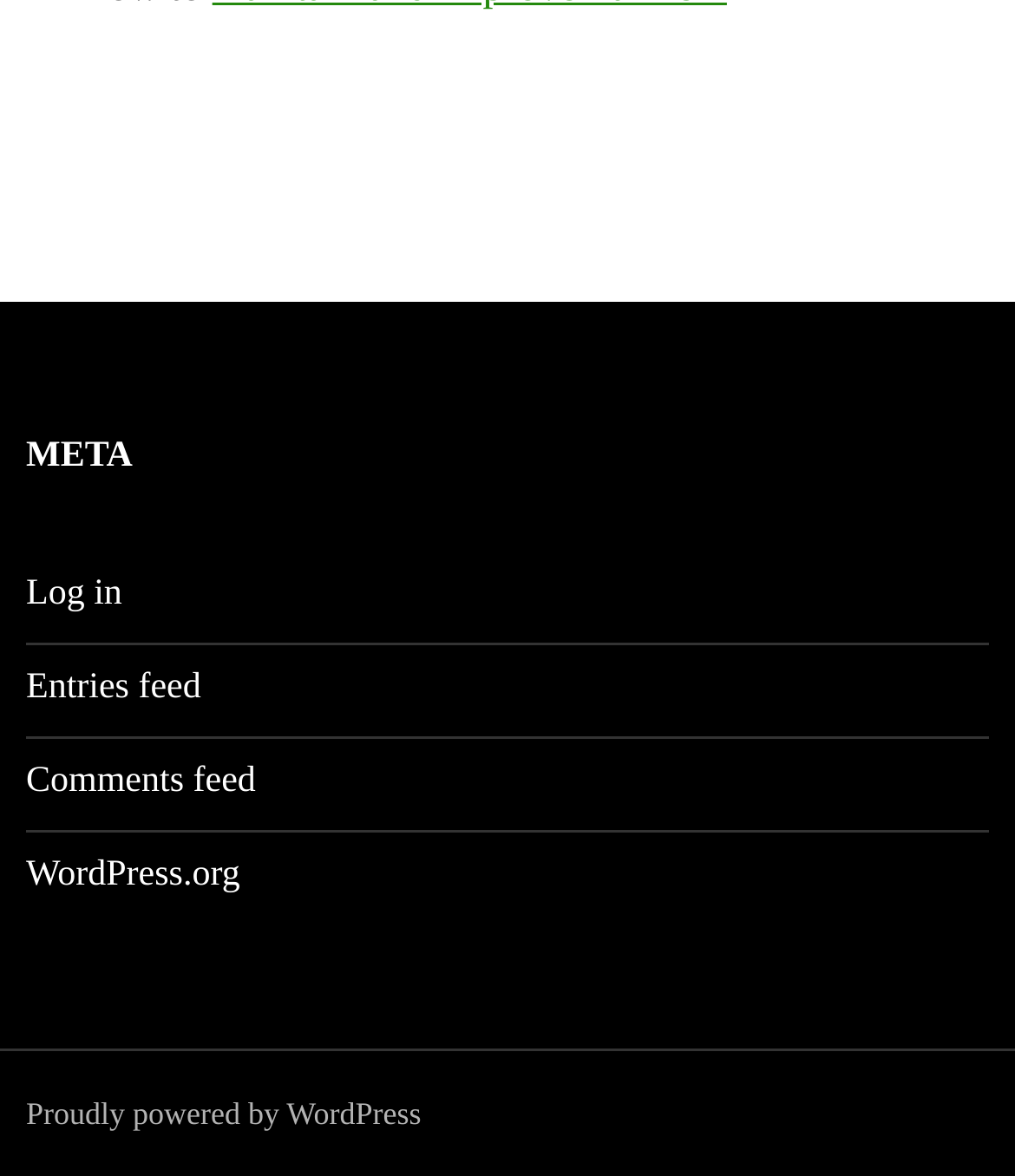Using the details in the image, give a detailed response to the question below:
What is the text below the navigation section?

I looked at the section below the navigation section and found that it contains the text 'Proudly powered by WordPress', which is a statement indicating the website's platform.